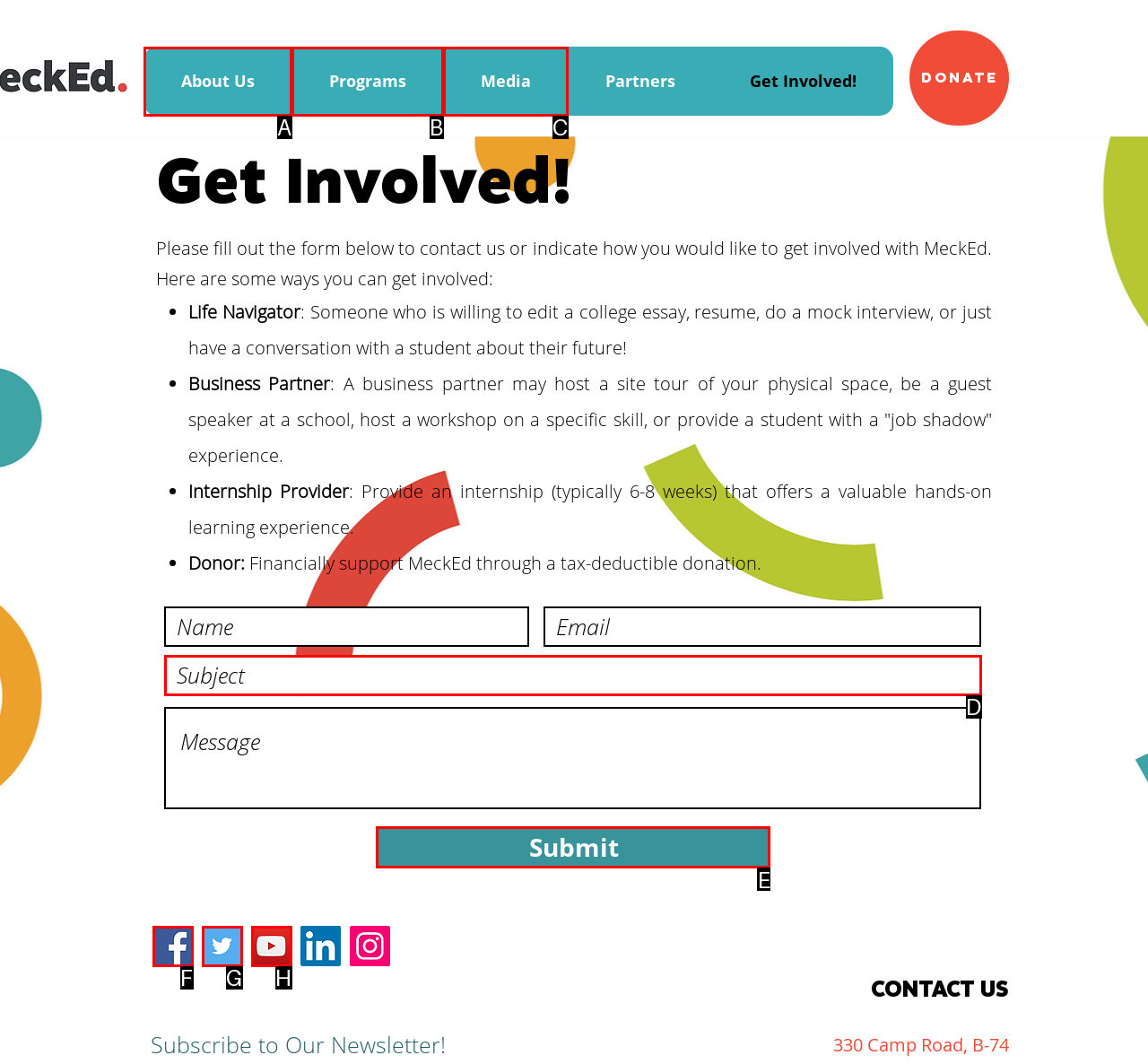Choose the letter that corresponds to the correct button to accomplish the task: Go to ABOUT OIR page
Reply with the letter of the correct selection only.

None